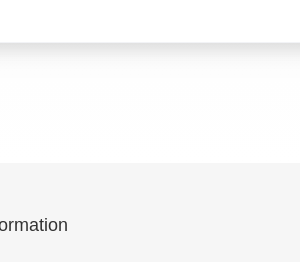What type of law degree did Amy earn?
Offer a detailed and full explanation in response to the question.

The text states that Amy earned her law degree from Rutgers Law School, which suggests her professional qualification in the field of law.